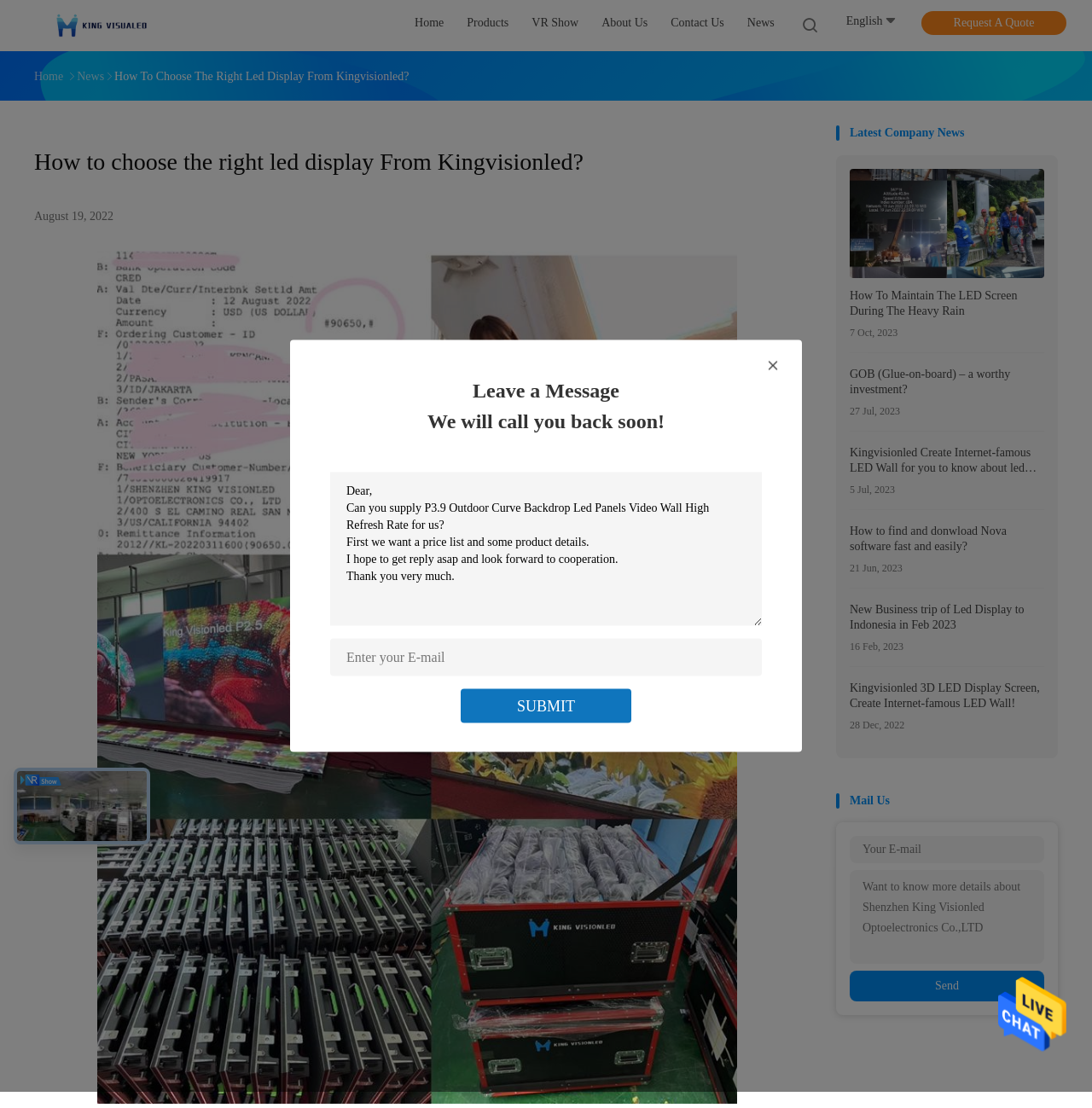What is the button below the 'Want to know more details' textbox? Based on the screenshot, please respond with a single word or phrase.

Send